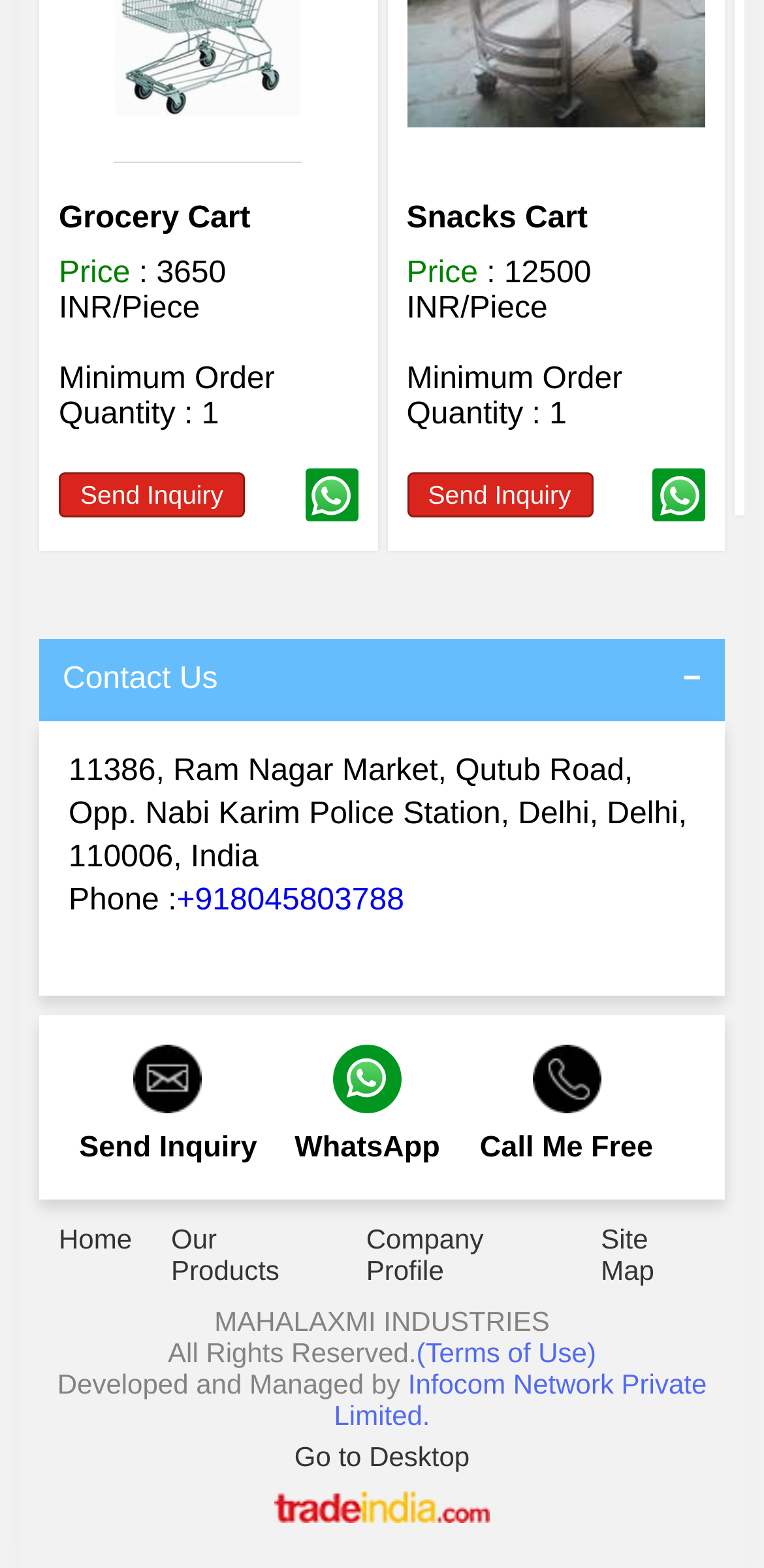What is the phone number to contact?
Please provide a detailed and thorough answer to the question.

I found the phone number to contact by looking at the link element with the OCR text '+918045803788' which is located near the 'Phone :' label.